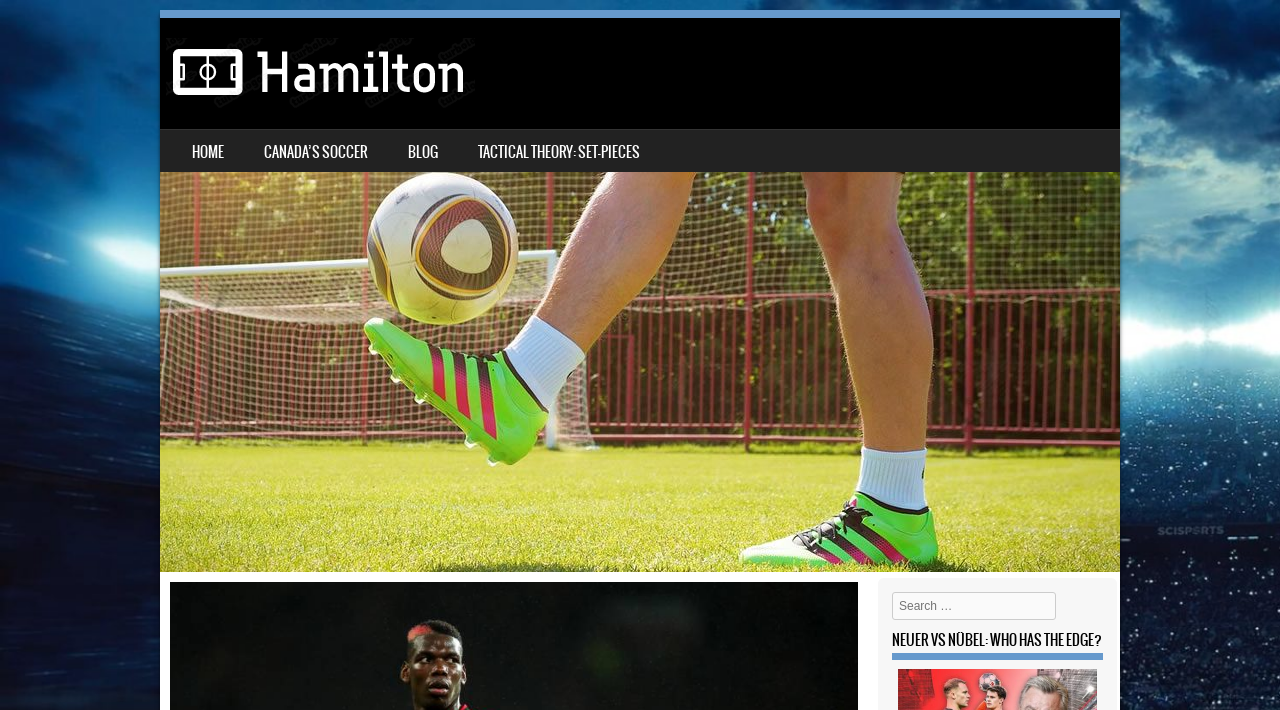How many menu items are there?
Give a detailed response to the question by analyzing the screenshot.

I counted the number of link elements under the 'MENU' heading, which are 'HOME', 'CANADA’S SOCCER', 'BLOG', 'TACTICAL THEORY: SET-PIECES', and 'SKIP TO CONTENT', to get the answer.